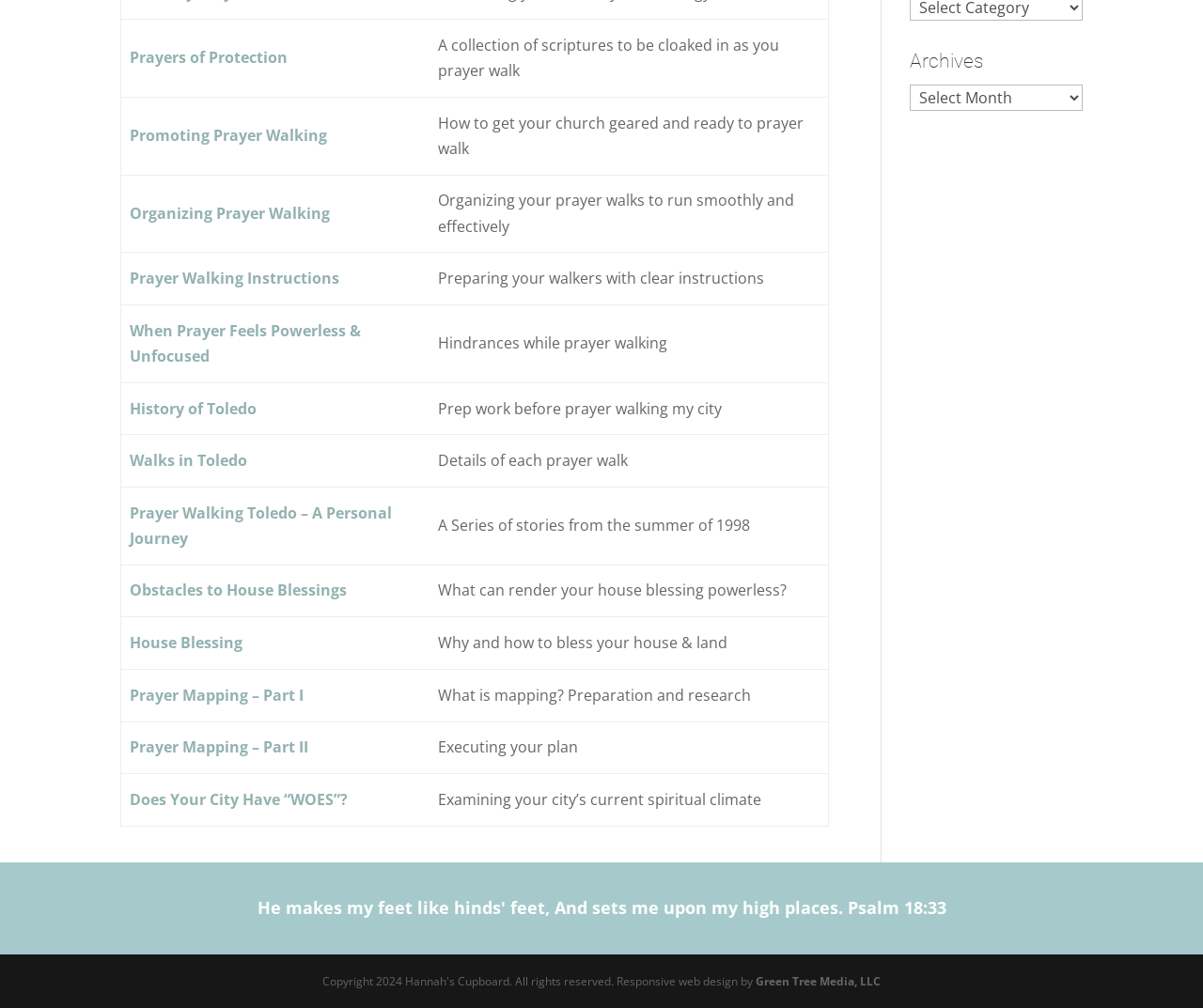Given the description of a UI element: "House Blessing", identify the bounding box coordinates of the matching element in the webpage screenshot.

[0.108, 0.627, 0.202, 0.648]